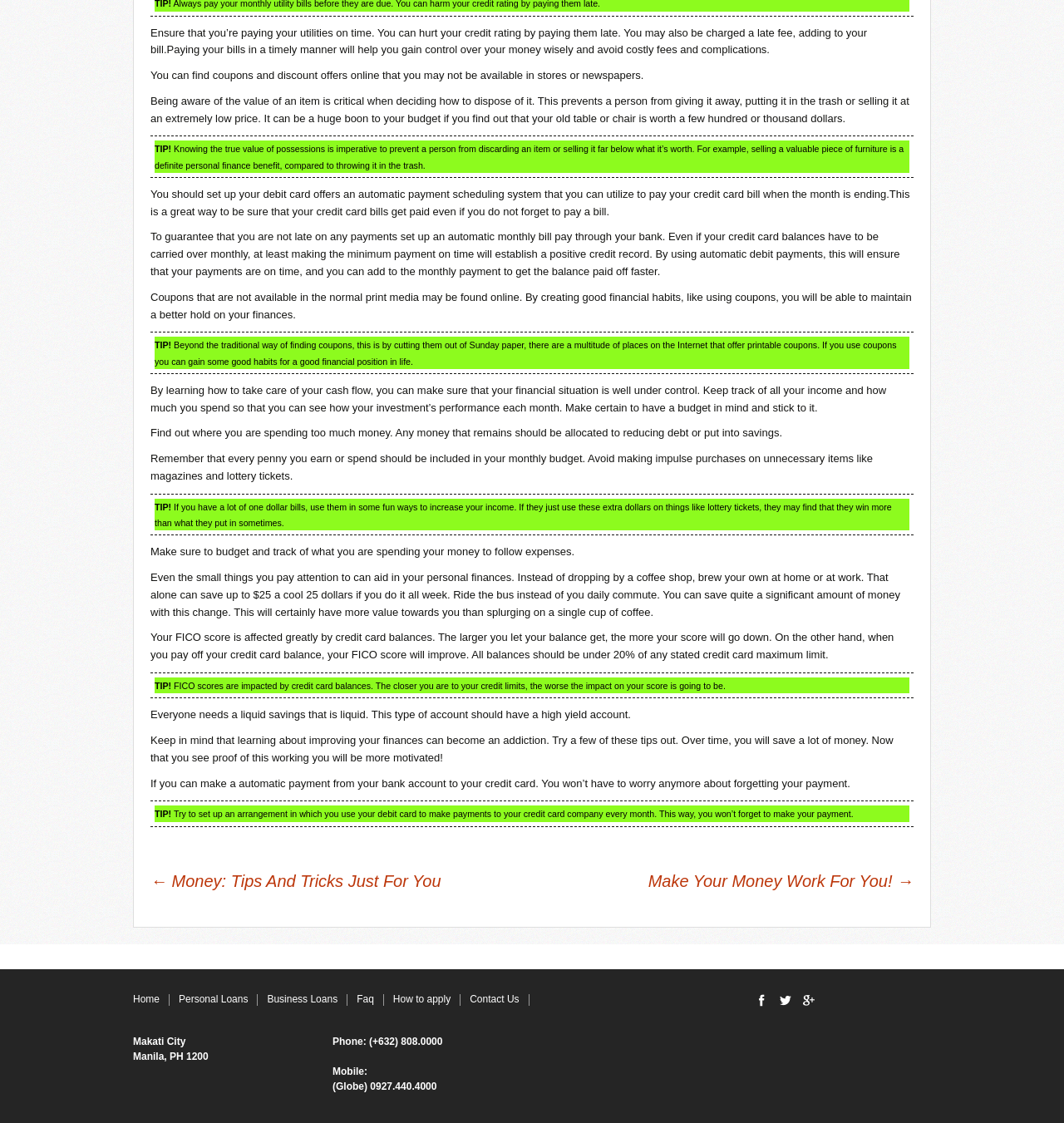Can you determine the bounding box coordinates of the area that needs to be clicked to fulfill the following instruction: "Click on 'Make Your Money Work For You! →'"?

[0.609, 0.773, 0.859, 0.795]